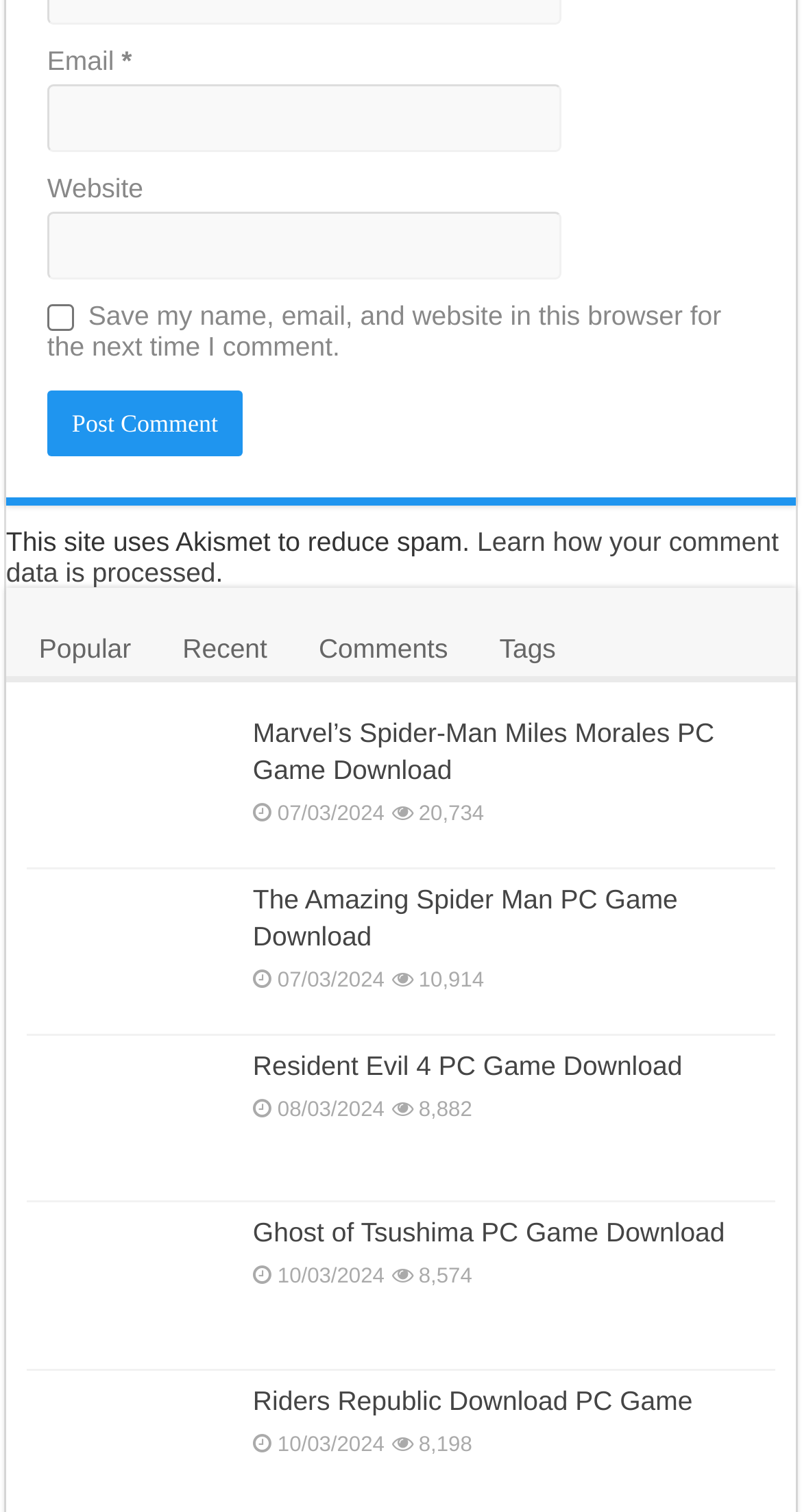Respond to the following question using a concise word or phrase: 
What is the purpose of the links below each game title?

Download the game